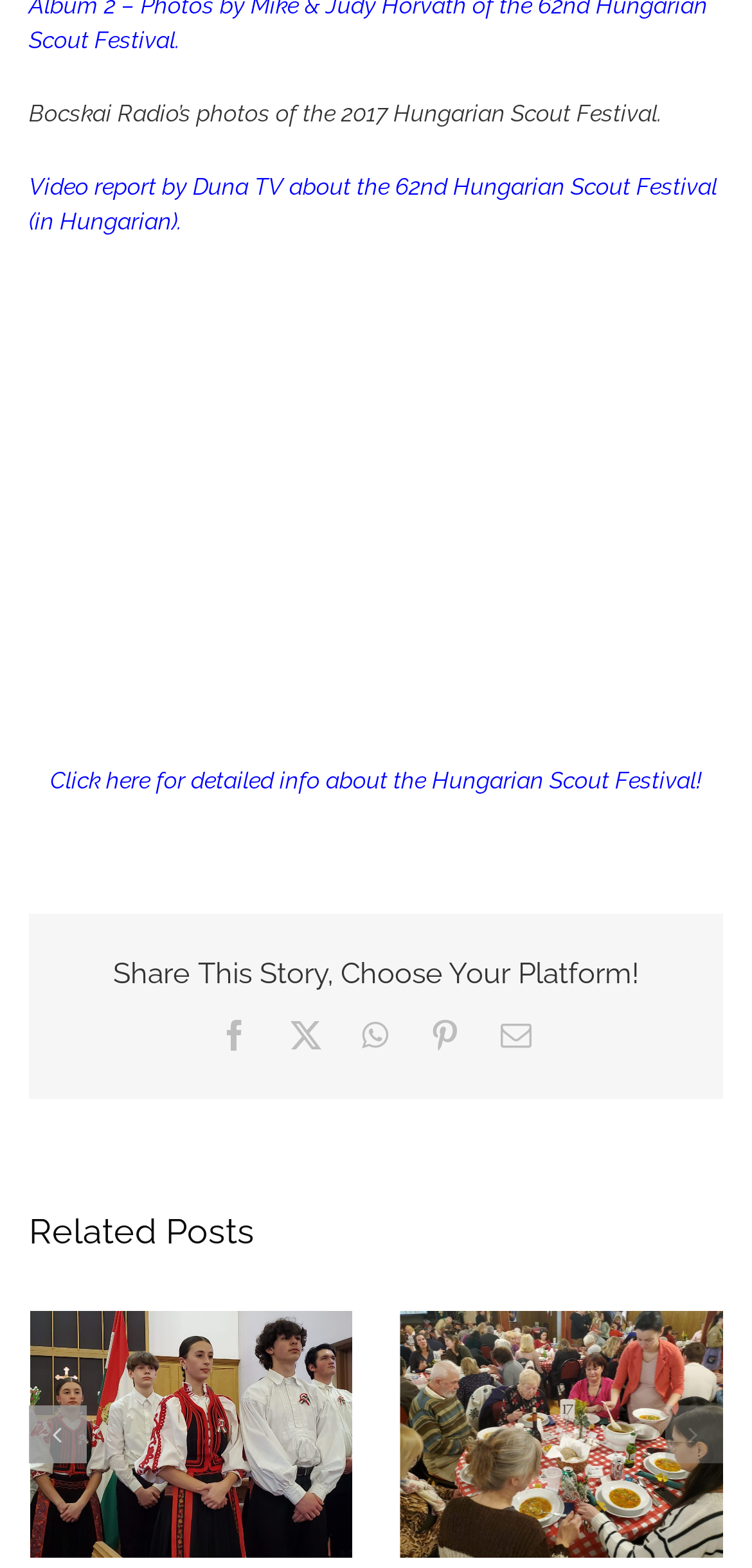Please specify the bounding box coordinates of the region to click in order to perform the following instruction: "View the related post about Scouts, Folk Ensemble performances excel at 1848 commemoration.".

[0.205, 0.816, 0.298, 0.86]